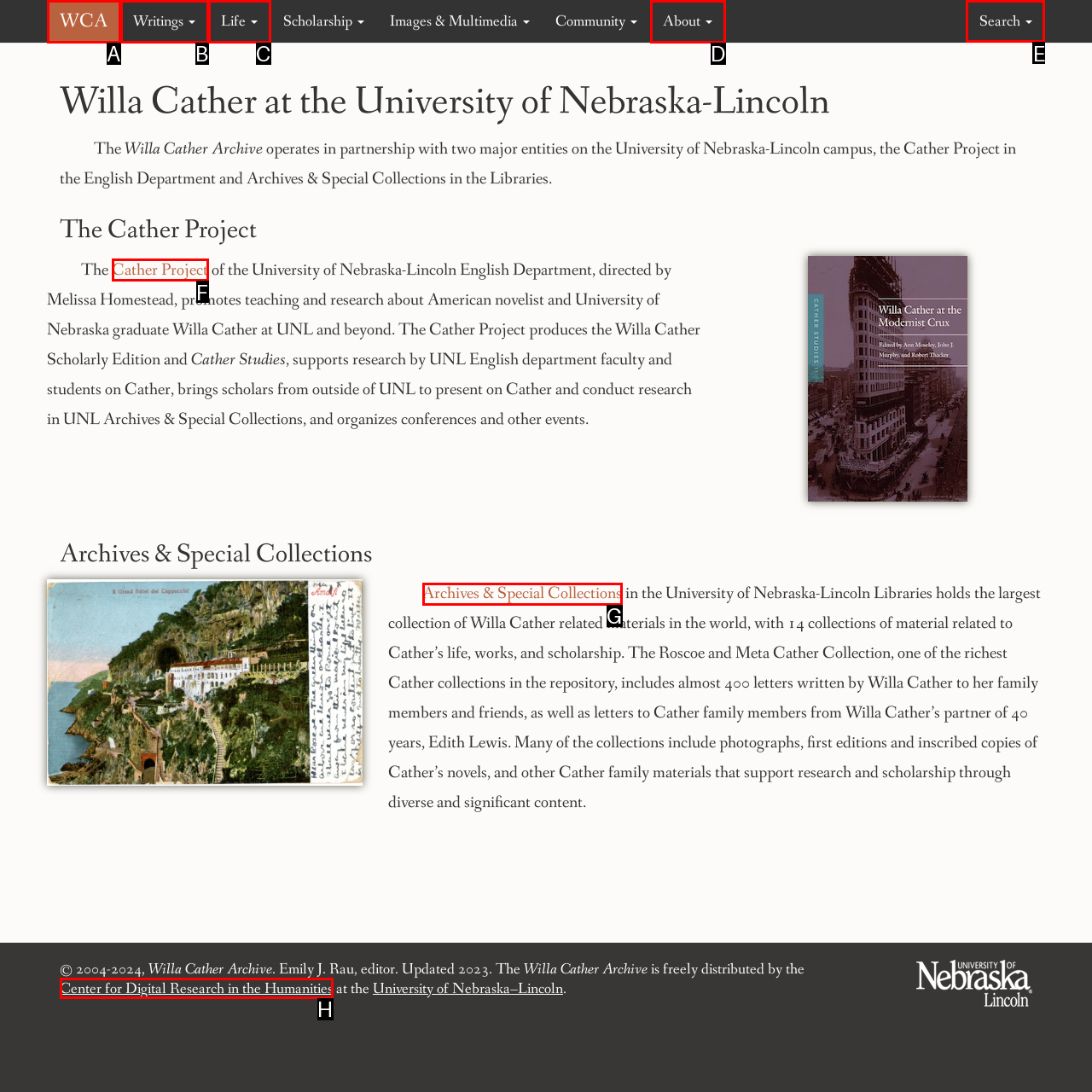Pick the option that should be clicked to perform the following task: Read the article about Oracle Linux
Answer with the letter of the selected option from the available choices.

None